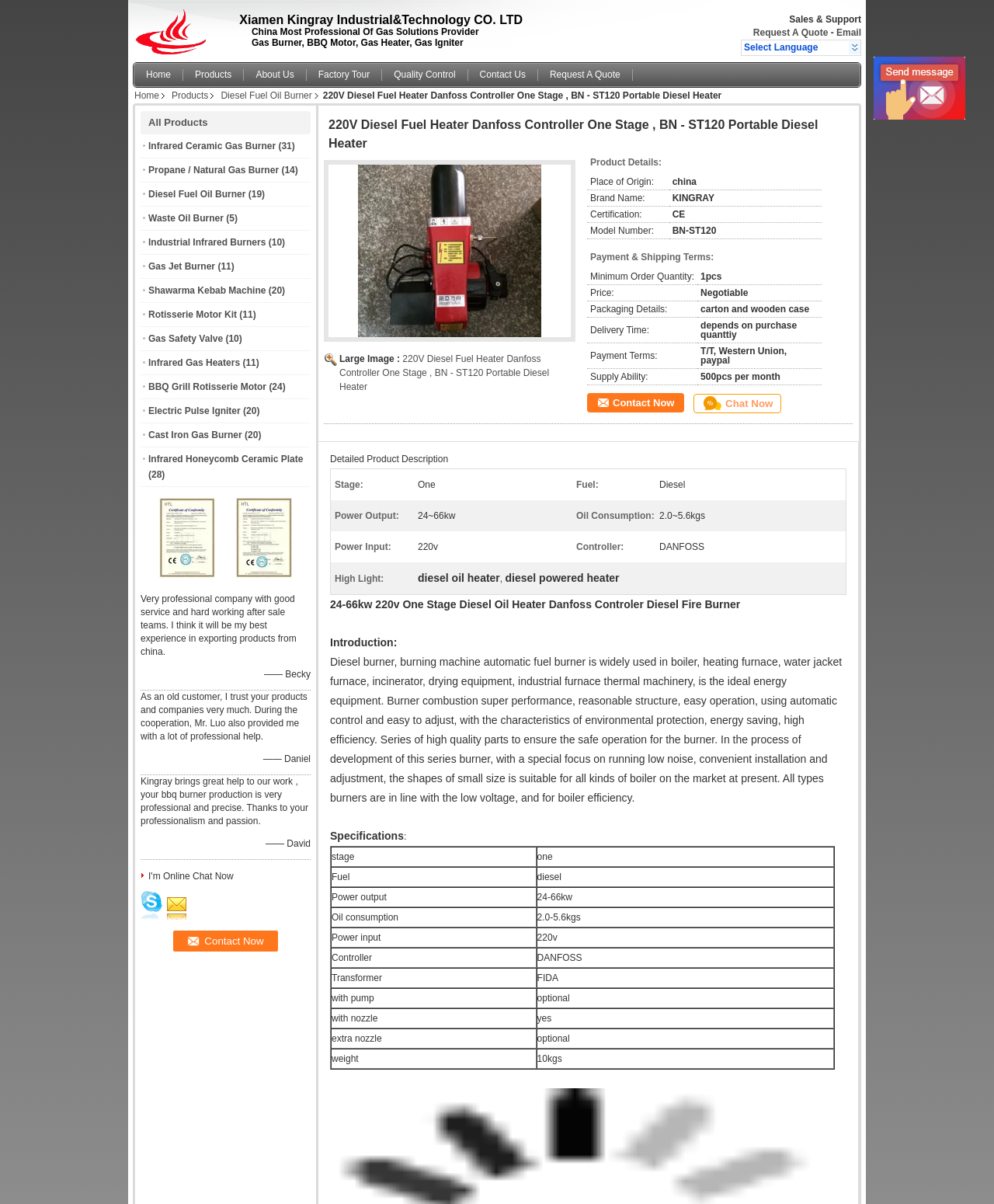Determine the bounding box of the UI element mentioned here: "BBQ Grill Rotisserie Motor". The coordinates must be in the format [left, top, right, bottom] with values ranging from 0 to 1.

[0.149, 0.317, 0.268, 0.326]